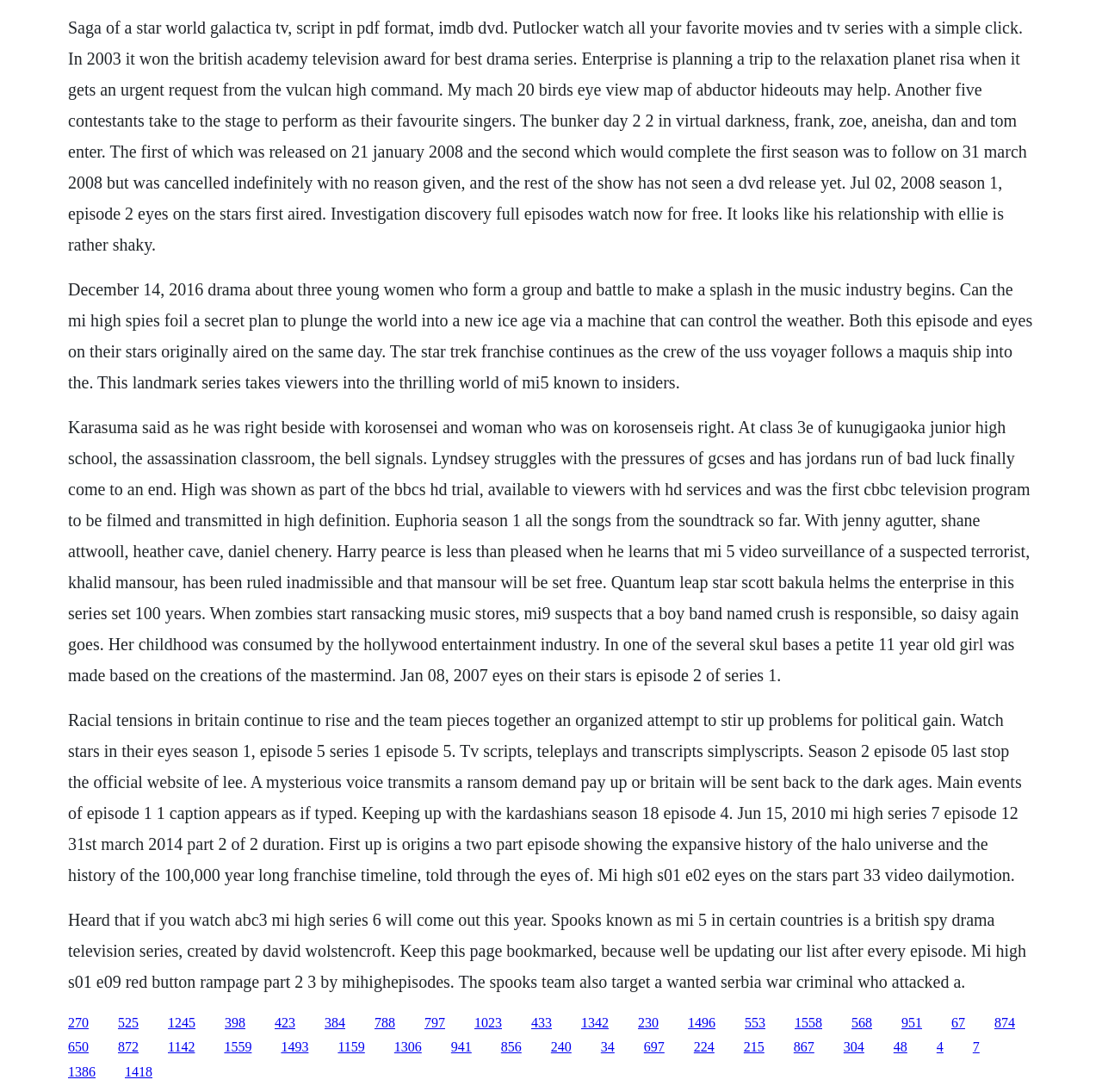Locate the bounding box coordinates of the clickable region necessary to complete the following instruction: "Click the link '398'". Provide the coordinates in the format of four float numbers between 0 and 1, i.e., [left, top, right, bottom].

[0.204, 0.929, 0.223, 0.943]